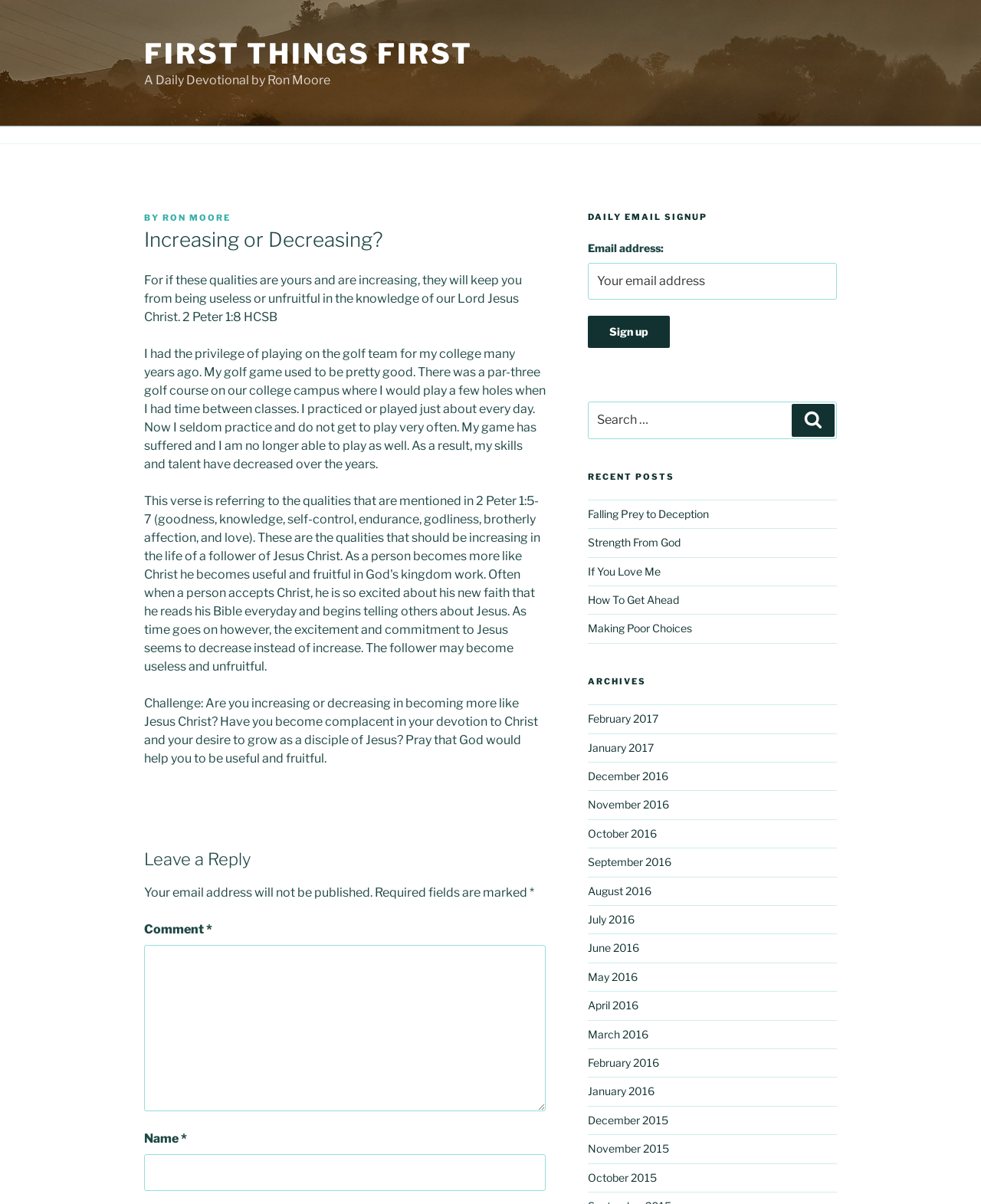Could you specify the bounding box coordinates for the clickable section to complete the following instruction: "Sign up for daily email"?

[0.599, 0.262, 0.682, 0.289]